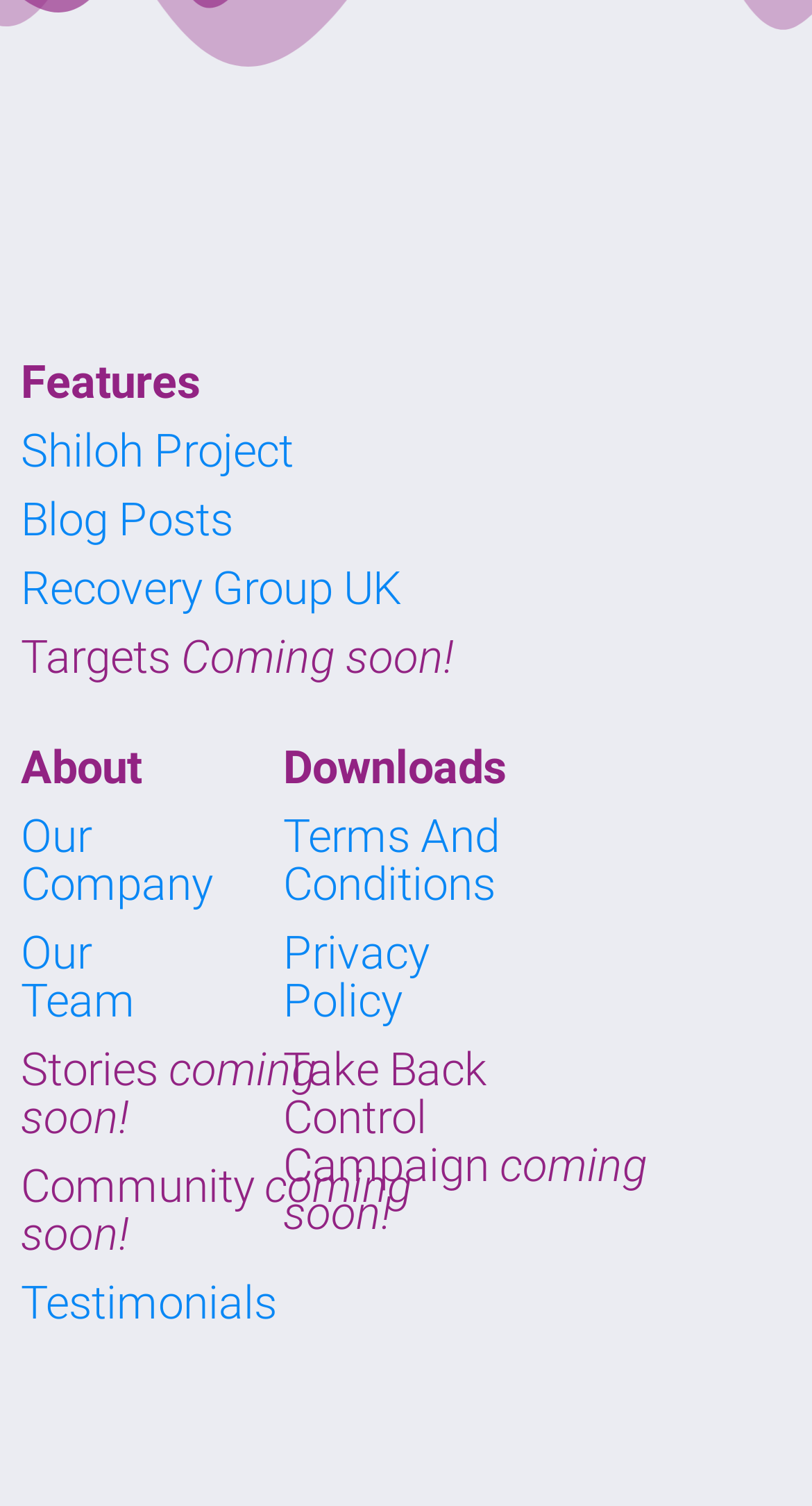Please identify the bounding box coordinates of the area that needs to be clicked to fulfill the following instruction: "view testimonials."

[0.026, 0.848, 0.341, 0.883]